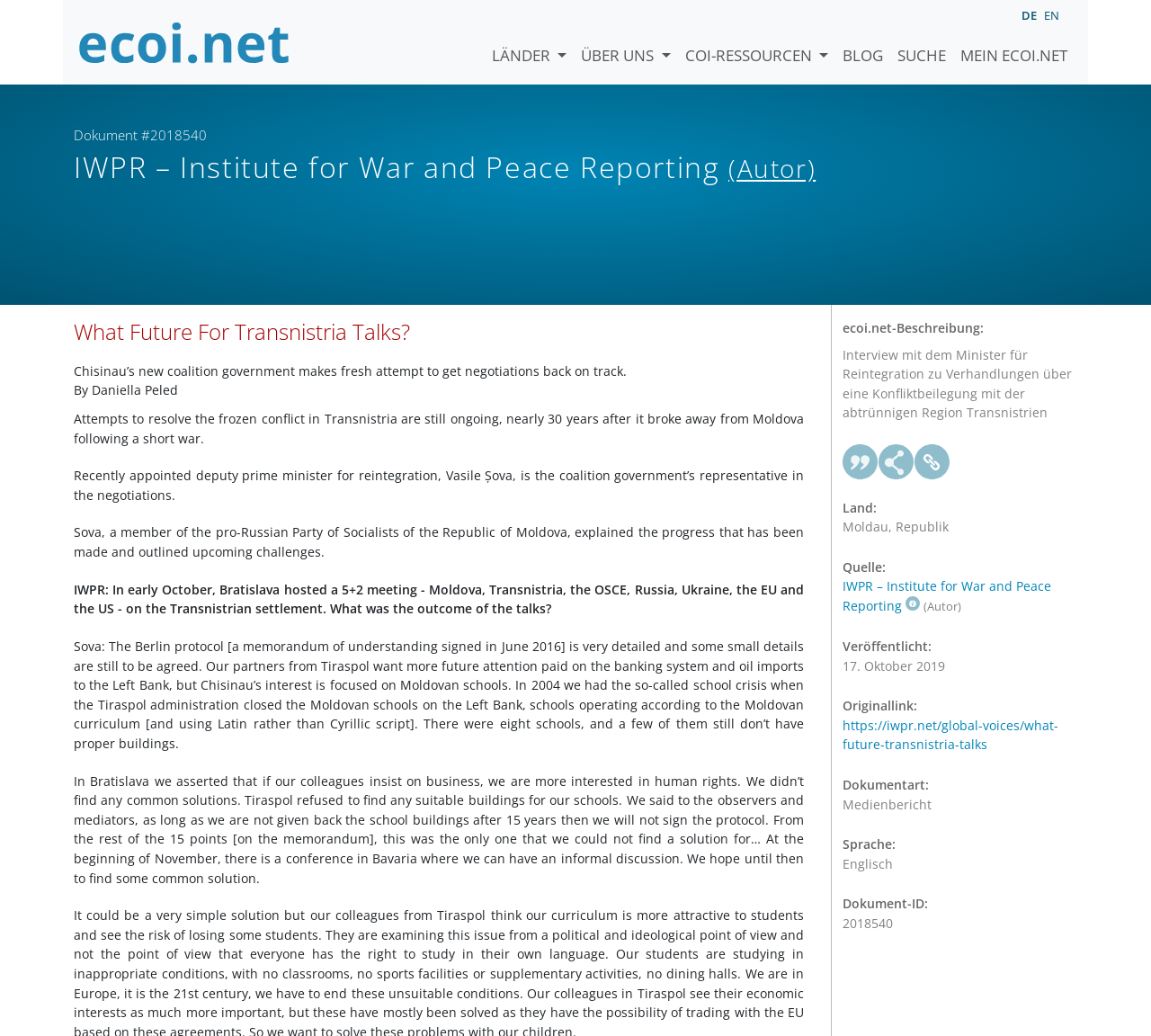Answer briefly with one word or phrase:
What is the name of the organization that published the article?

IWPR